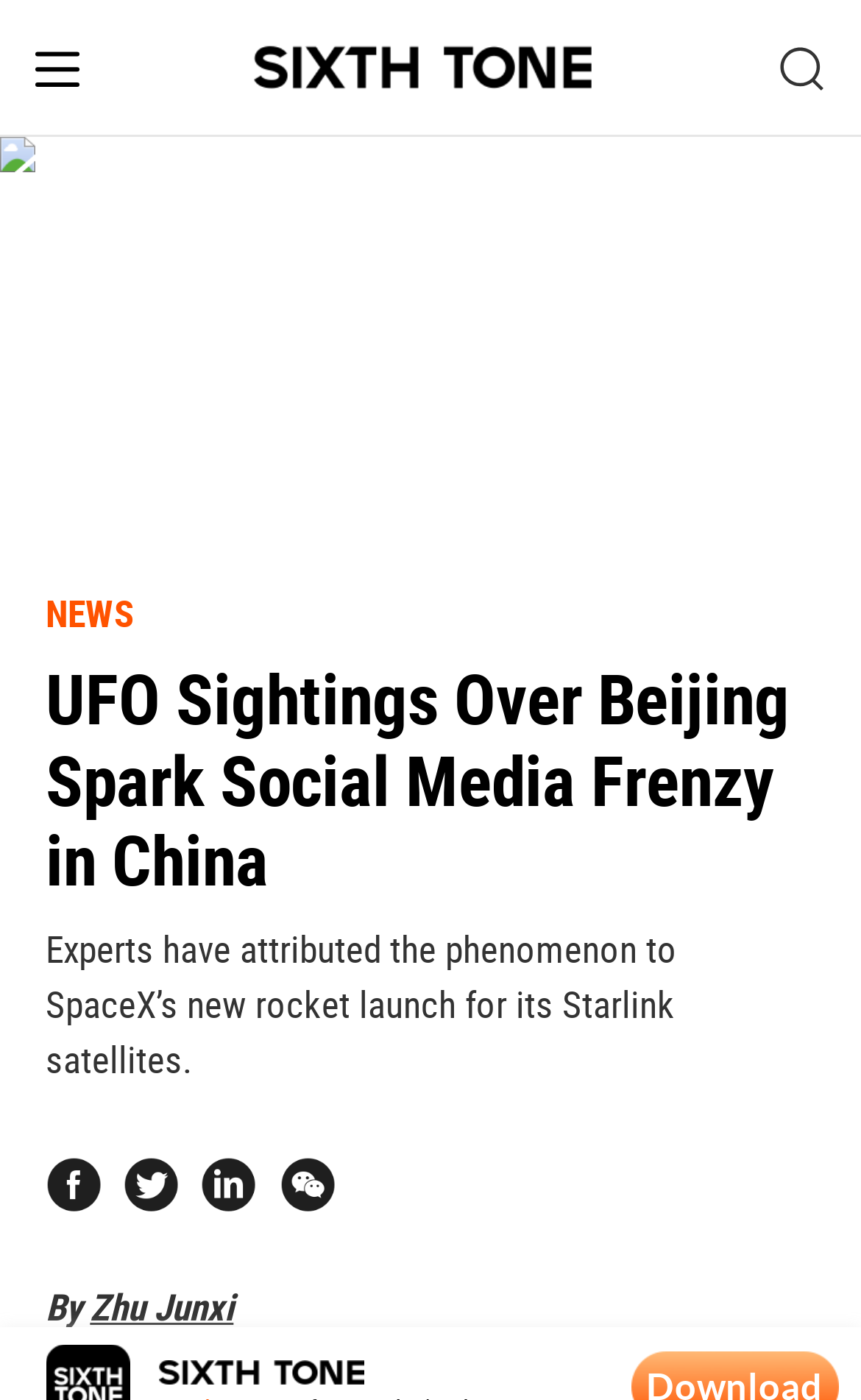Identify the bounding box for the UI element described as: "SIXTH TONE ×". The coordinates should be four float numbers between 0 and 1, i.e., [left, top, right, bottom].

[0.316, 0.648, 0.684, 0.702]